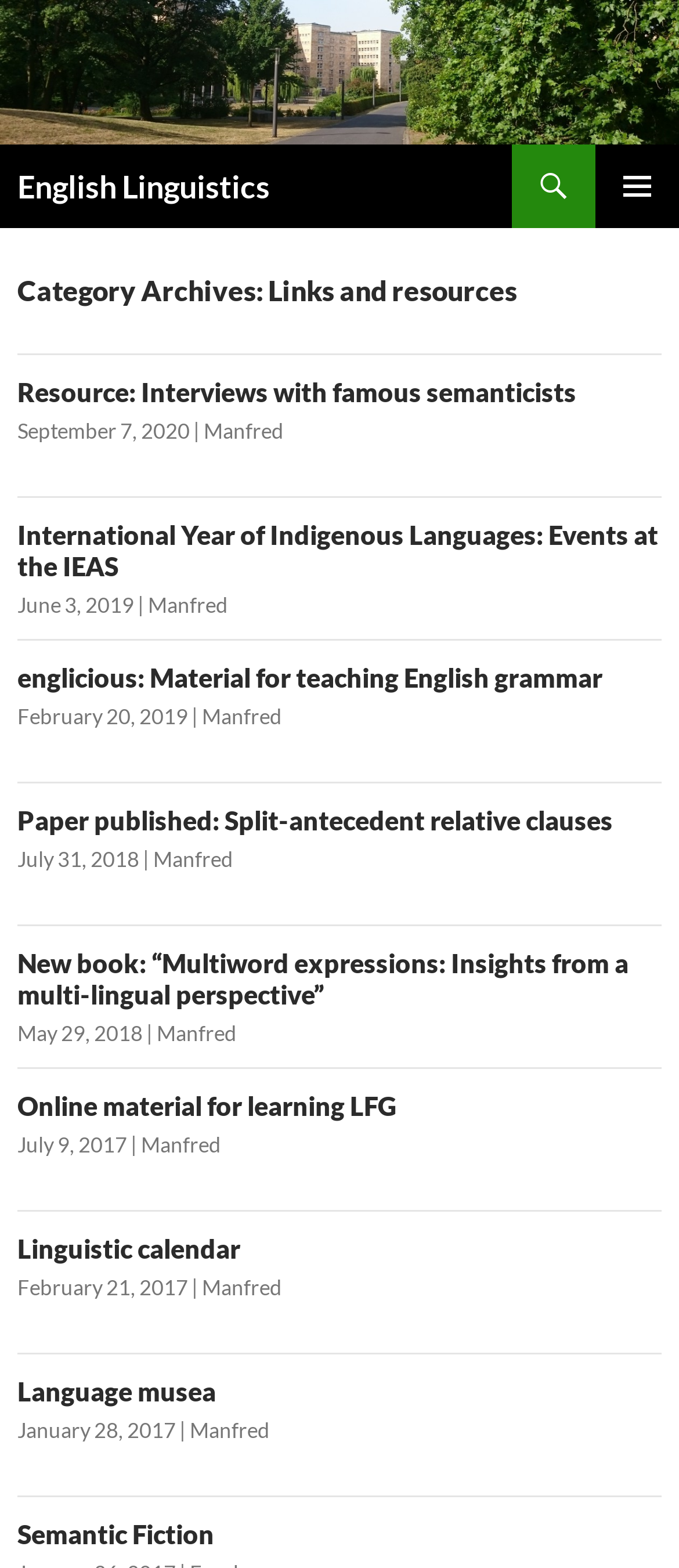Identify the bounding box coordinates of the clickable region required to complete the instruction: "Visit the English Linguistics homepage". The coordinates should be given as four float numbers within the range of 0 and 1, i.e., [left, top, right, bottom].

[0.026, 0.092, 0.397, 0.145]